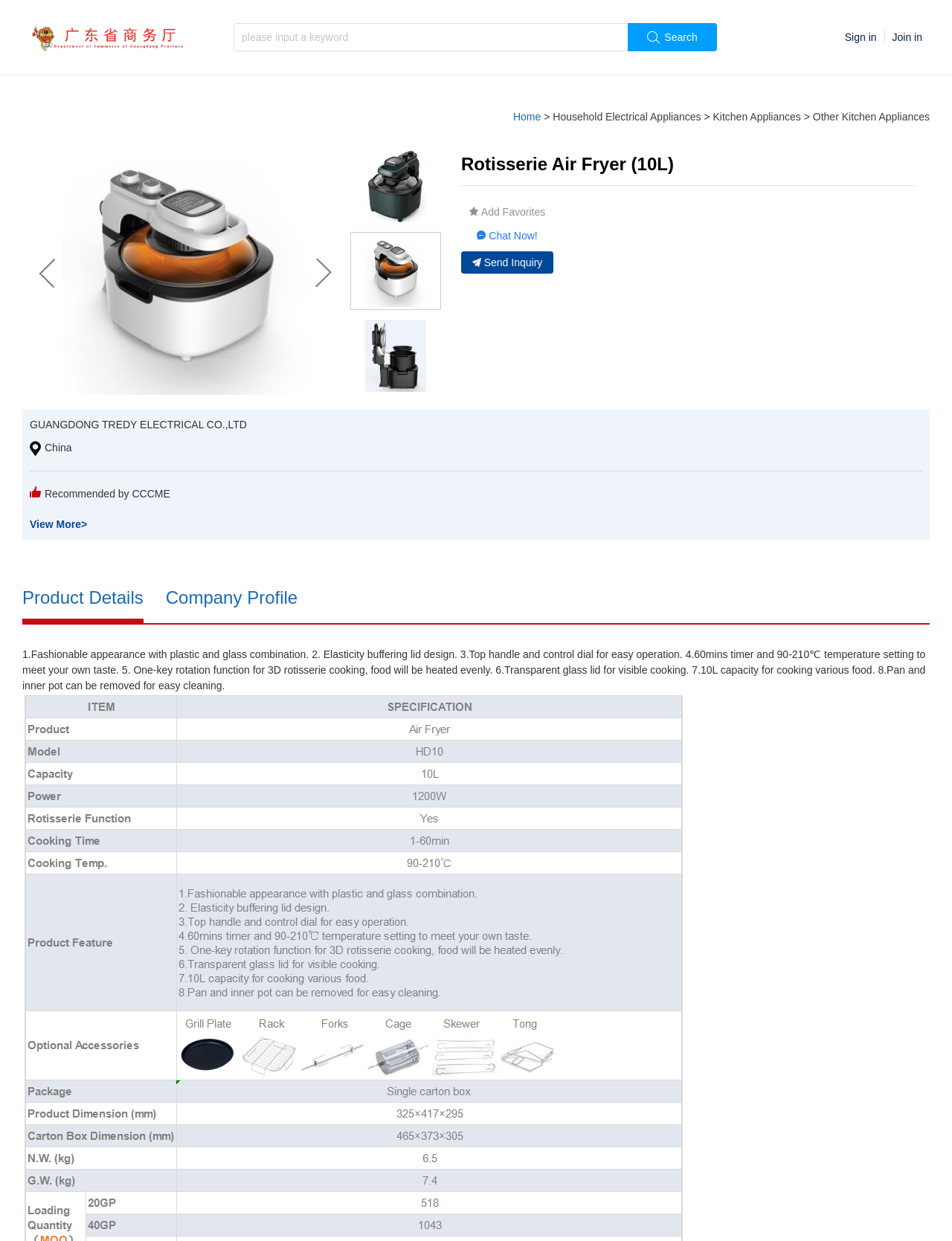Locate the bounding box coordinates of the element that needs to be clicked to carry out the instruction: "View more company information". The coordinates should be given as four float numbers ranging from 0 to 1, i.e., [left, top, right, bottom].

[0.031, 0.416, 0.092, 0.429]